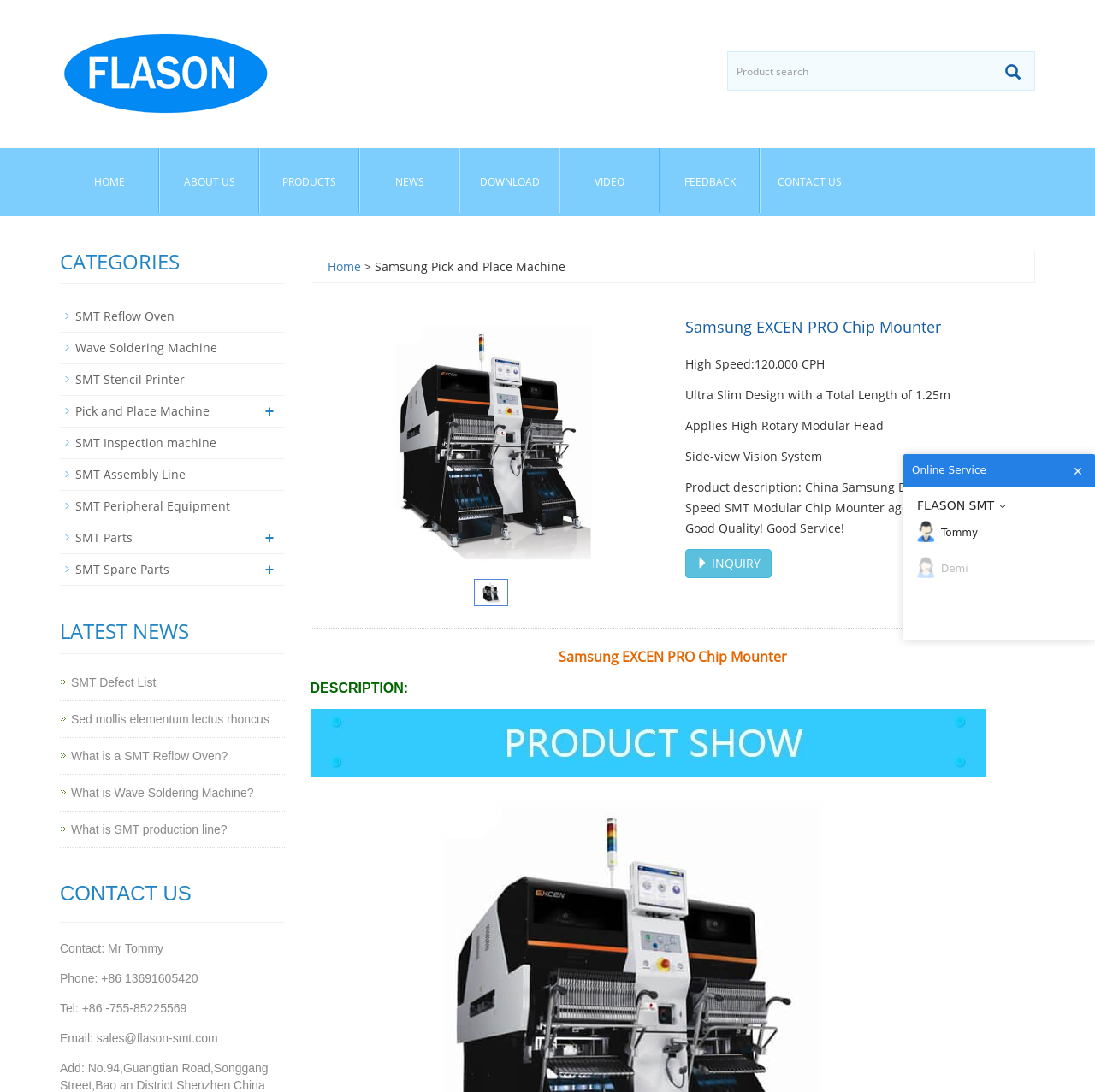Please determine the bounding box coordinates for the UI element described as: "alt="Samsung EXCEN PRO Chip Mounter"".

[0.603, 0.291, 0.911, 0.522]